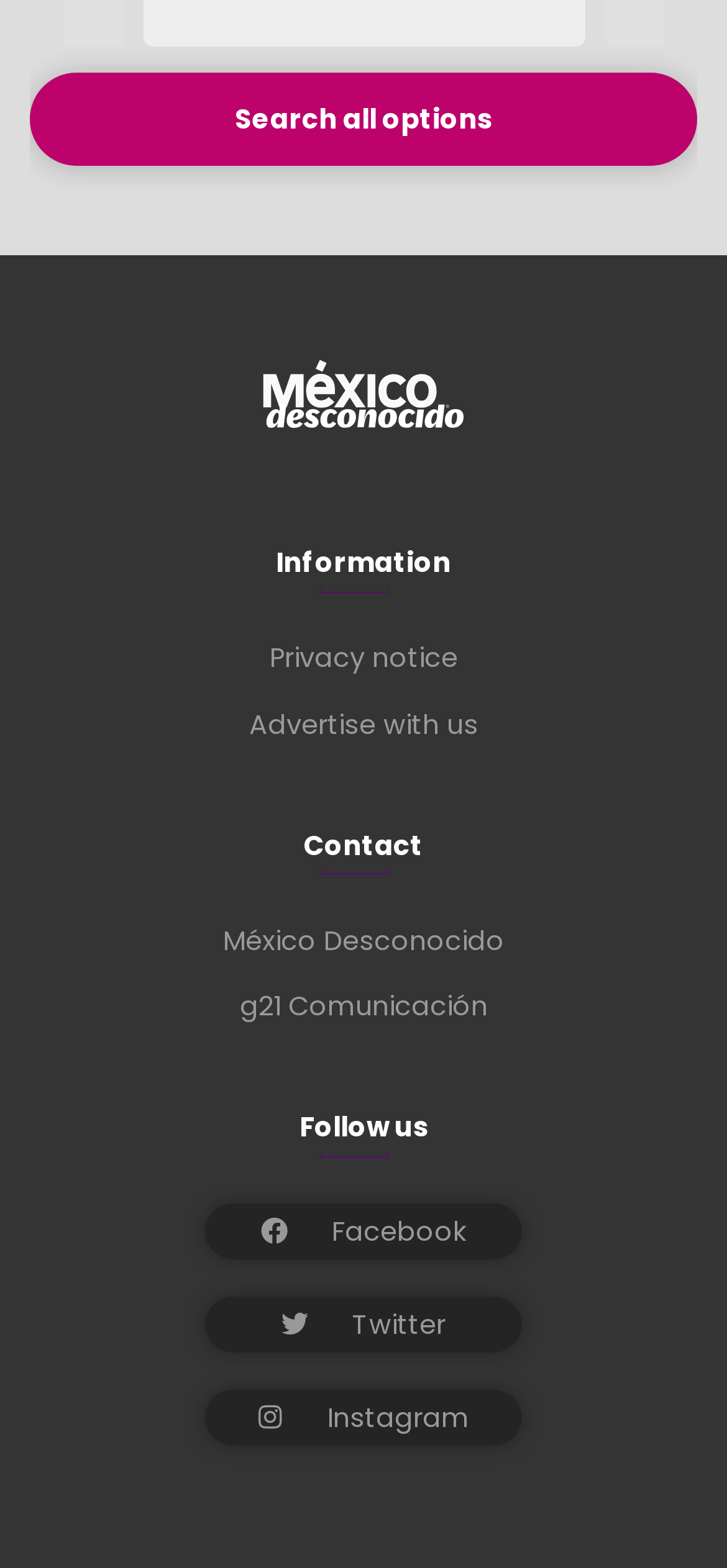From the webpage screenshot, predict the bounding box of the UI element that matches this description: "Facebook".

[0.282, 0.768, 0.718, 0.804]